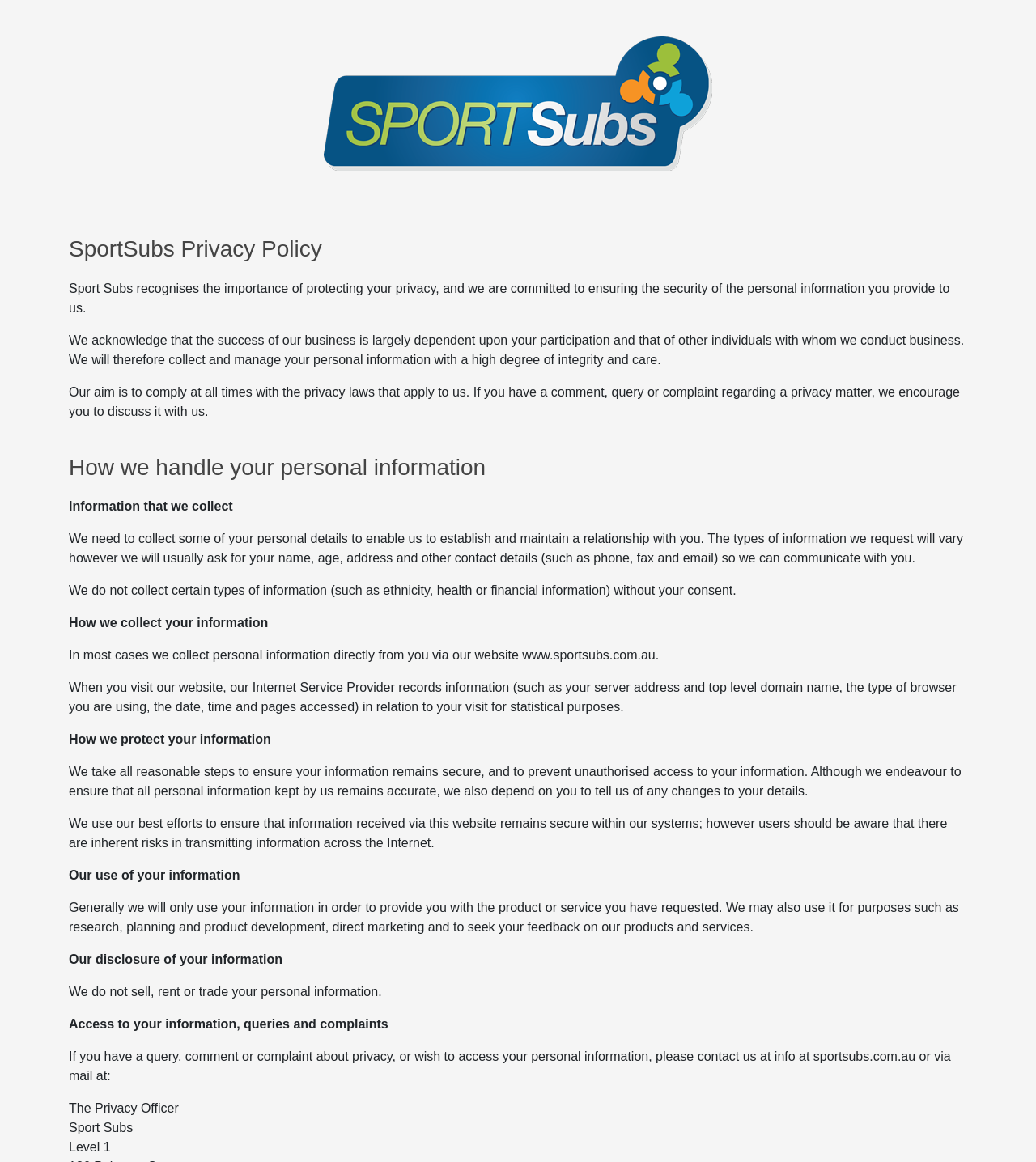How can users access their personal information?
Look at the image and construct a detailed response to the question.

Users can access their personal information by contacting the Privacy Officer, as stated in the section 'Access to your information, queries and complaints'. The contact information for the Privacy Officer is provided at the bottom of the page.